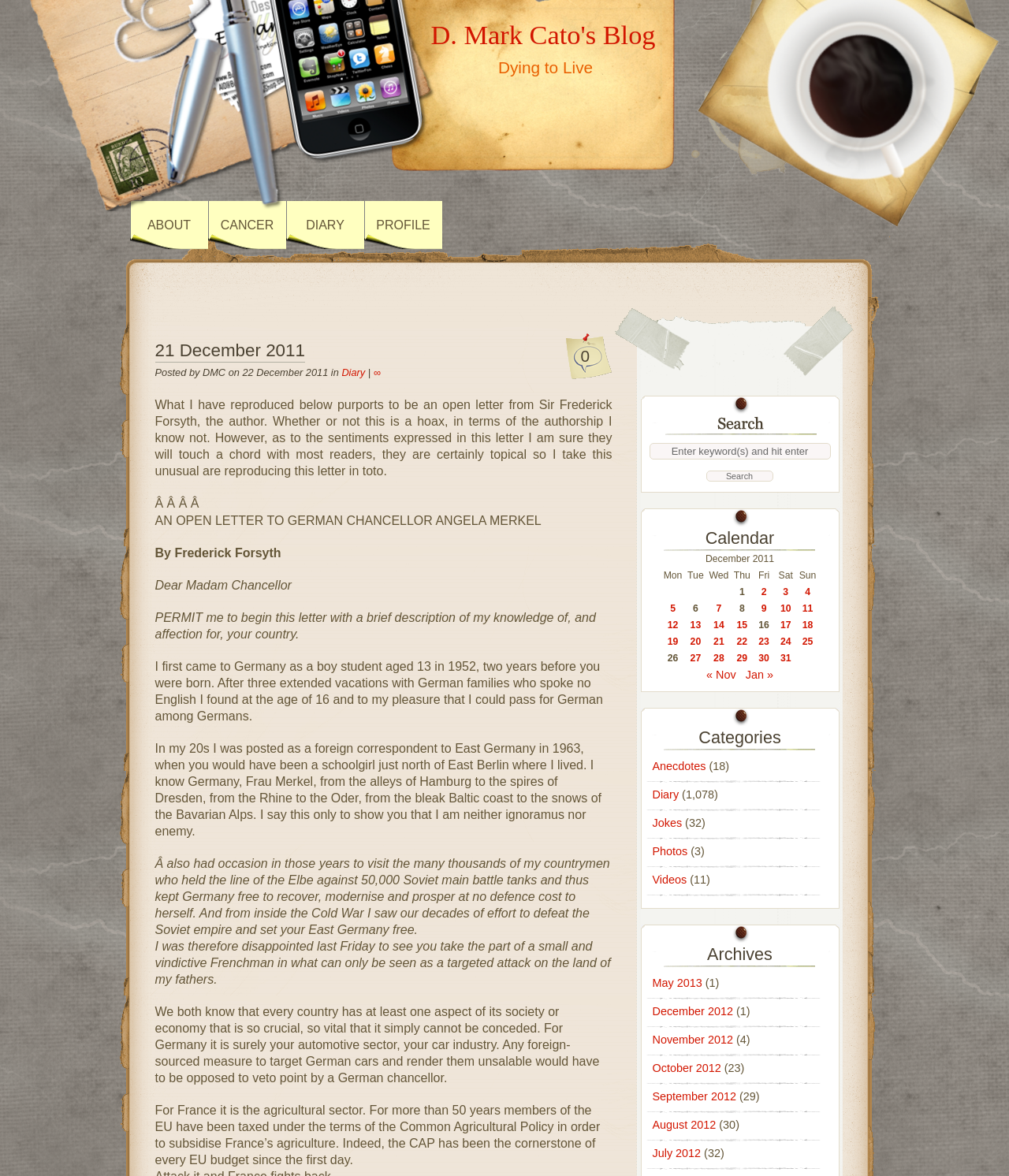Please identify the bounding box coordinates of the clickable region that I should interact with to perform the following instruction: "View posts published on 21 December 2011". The coordinates should be expressed as four float numbers between 0 and 1, i.e., [left, top, right, bottom].

[0.154, 0.29, 0.302, 0.308]